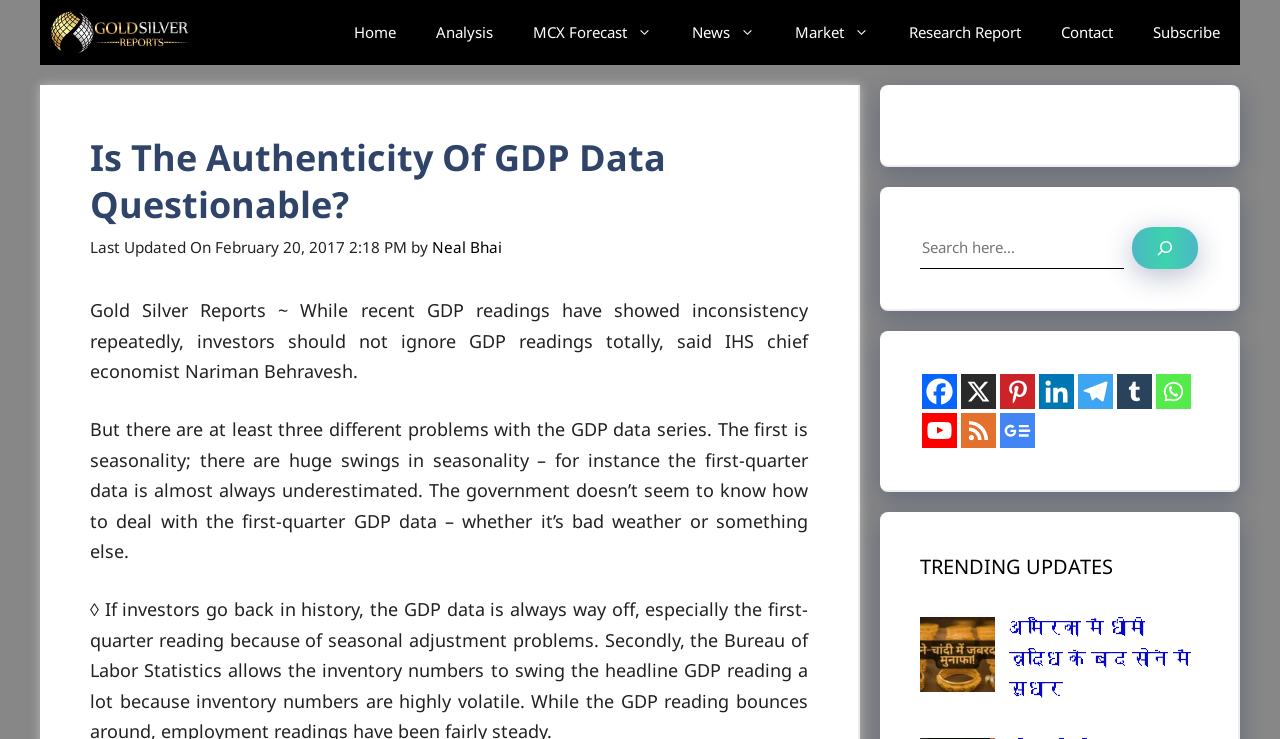What is the purpose of the search box?
Please craft a detailed and exhaustive response to the question.

The search box is located in the top-right corner of the page, and it allows users to search for specific content within the website, as indicated by the 'Search' label and the search icon.